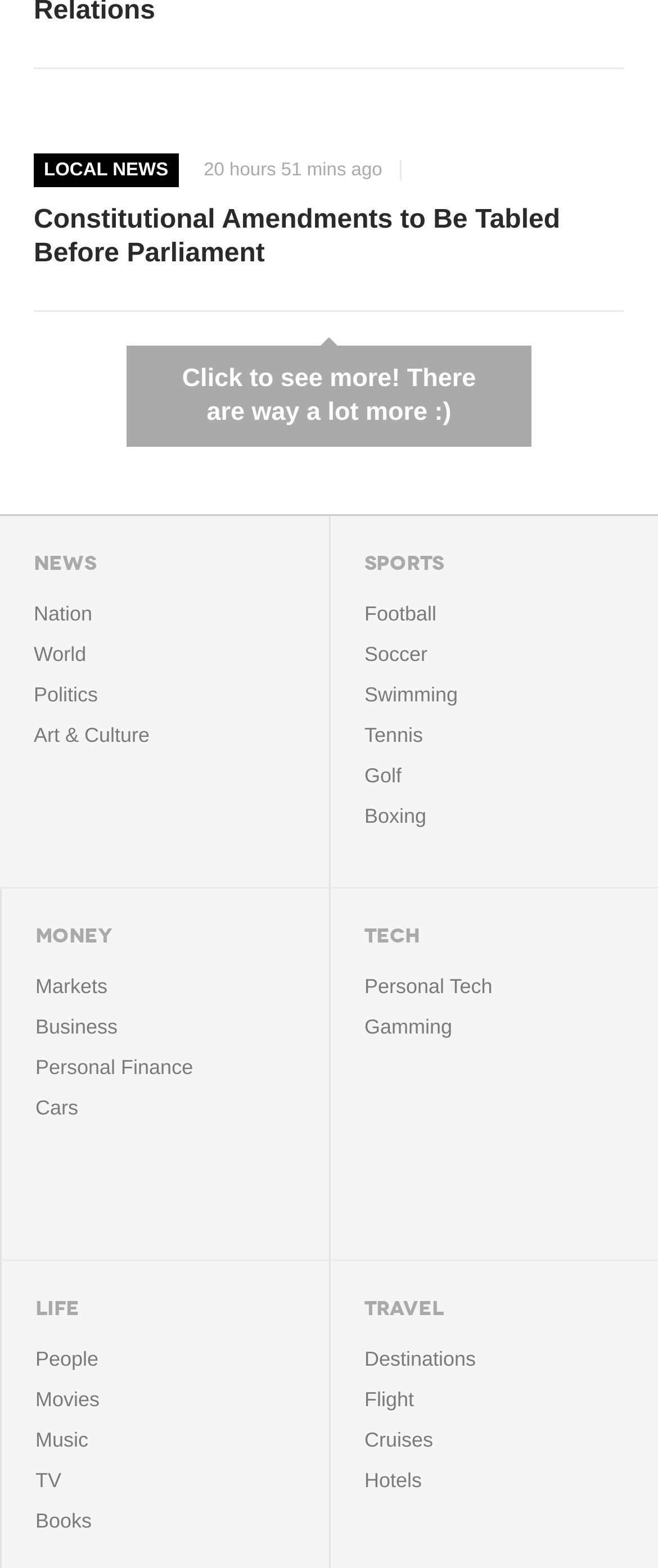How many categories are there in the LIFE section?
Provide a one-word or short-phrase answer based on the image.

5